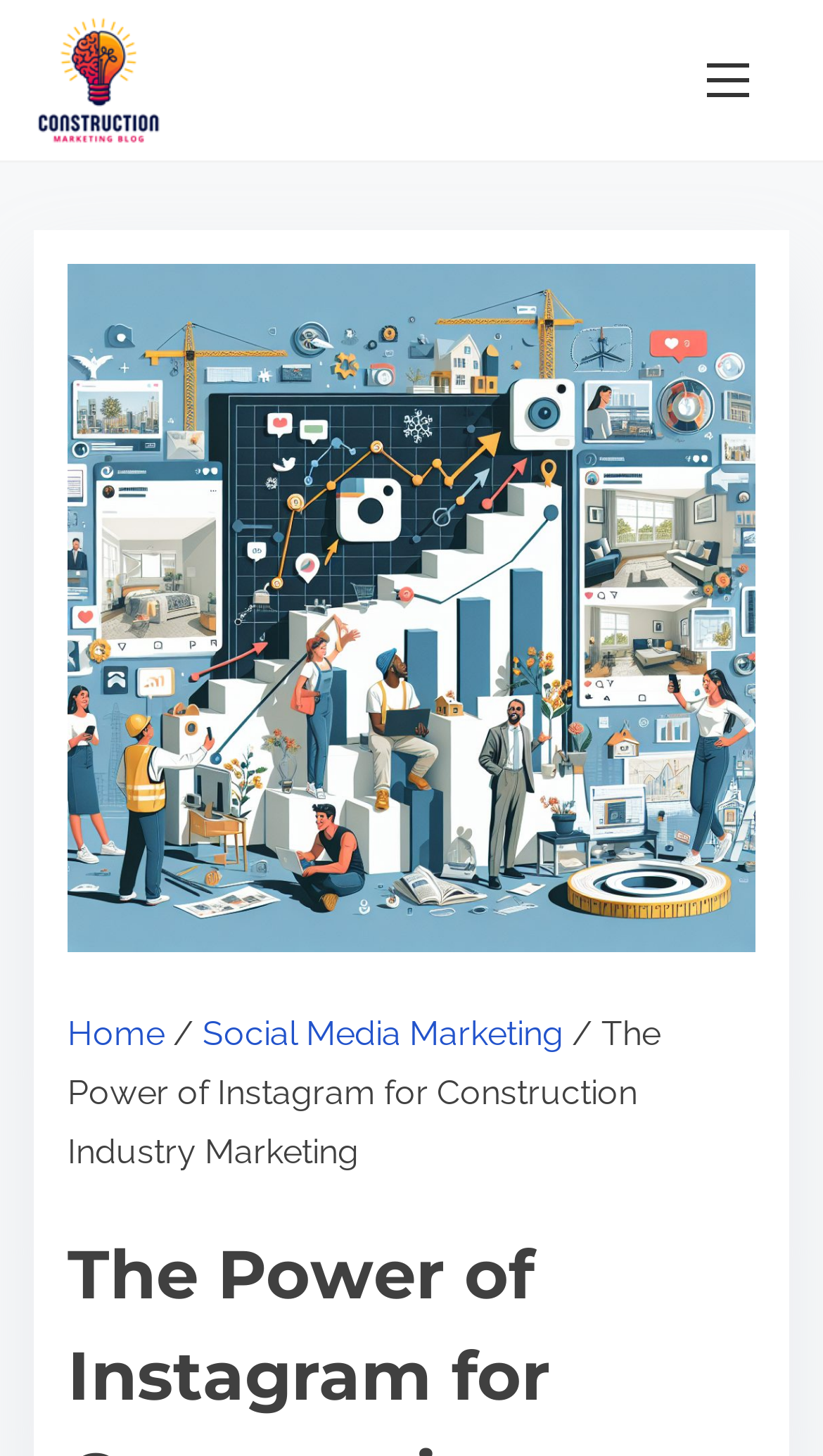Given the content of the image, can you provide a detailed answer to the question?
Is the navigation menu expanded?

The 'expanded' property of the navigation button is set to 'False', which indicates that the navigation menu is not expanded by default.